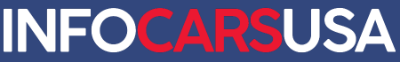Please analyze the image and give a detailed answer to the question:
What is the primary color of the logo's background?

The logo's background is described as a deep blue color, which provides a visually appealing contrast to the red and white colors used for the text 'INFOCARSUSA'.